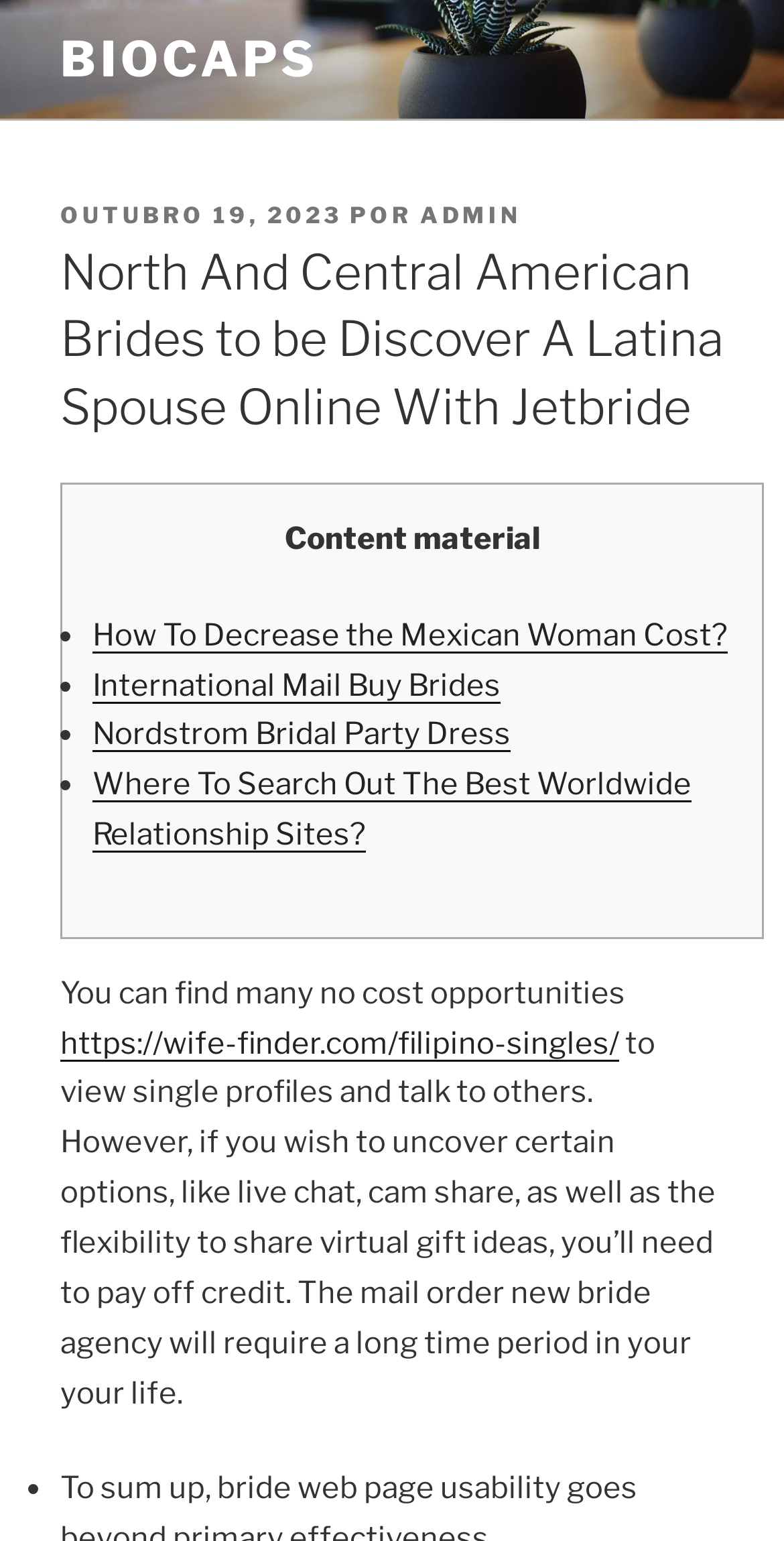Identify the bounding box coordinates of the clickable region required to complete the instruction: "Check the Nordstrom Bridal Party Dress link". The coordinates should be given as four float numbers within the range of 0 and 1, i.e., [left, top, right, bottom].

[0.118, 0.465, 0.651, 0.489]